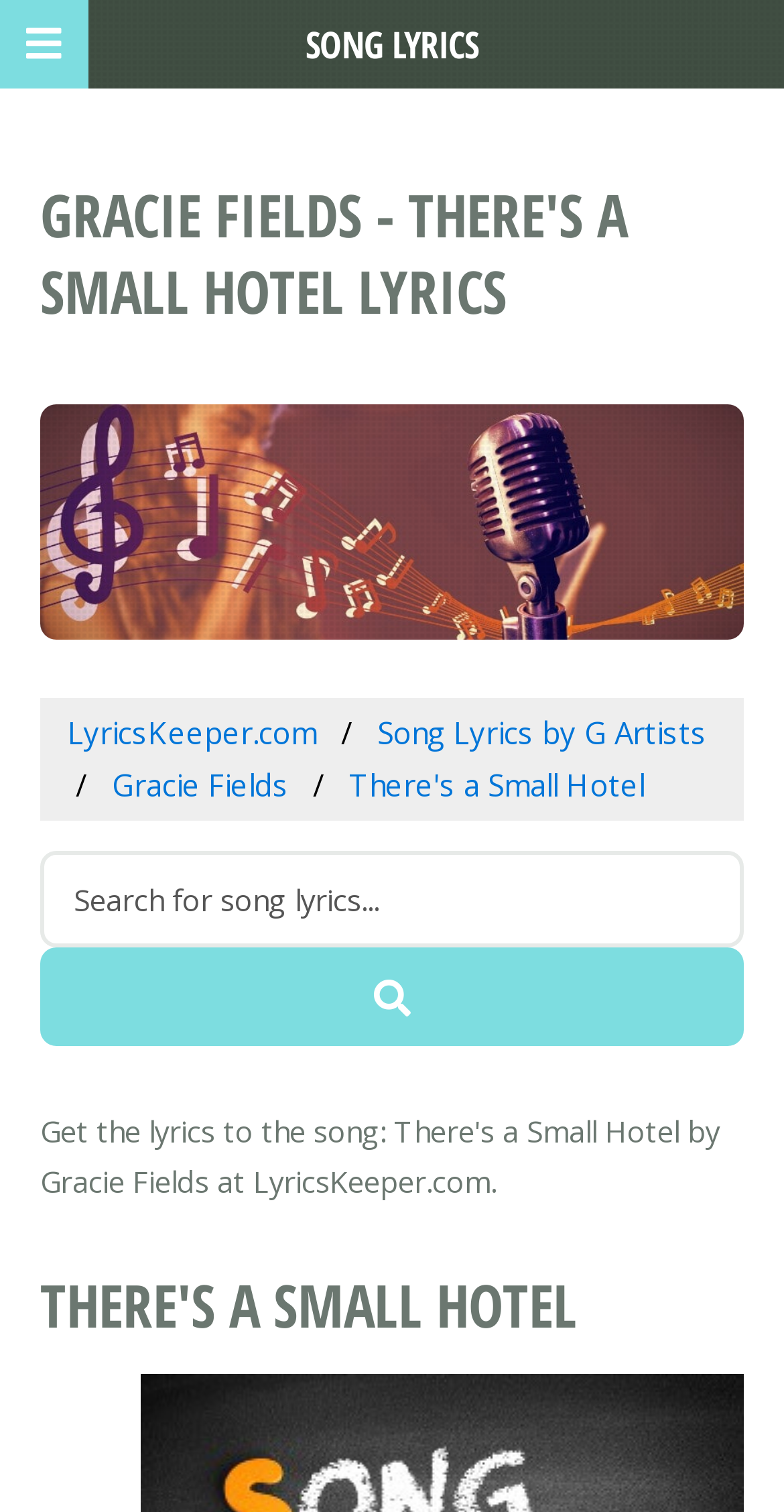Describe every aspect of the webpage in a detailed manner.

The webpage is dedicated to providing lyrics to the song "There's a Small Hotel" by Gracie Fields. At the top, there is a large header with the song title and artist name. Below the header, there is an image with the logo "Lyrics Keeper". 

To the right of the image, there are four links: "LyricsKeeper.com", "Song Lyrics by G Artists", "Gracie Fields", and "There's a Small Hotel". 

Further down, there is a search bar where users can input song lyrics to search, accompanied by a search button with a magnifying glass icon. 

Below the search bar, there is another heading with the song title "THERE'S A SMALL HOTEL". 

At the top-left corner of the page, there is a small icon with a music note symbol, and above the header, there is a static text "SONG LYRICS".